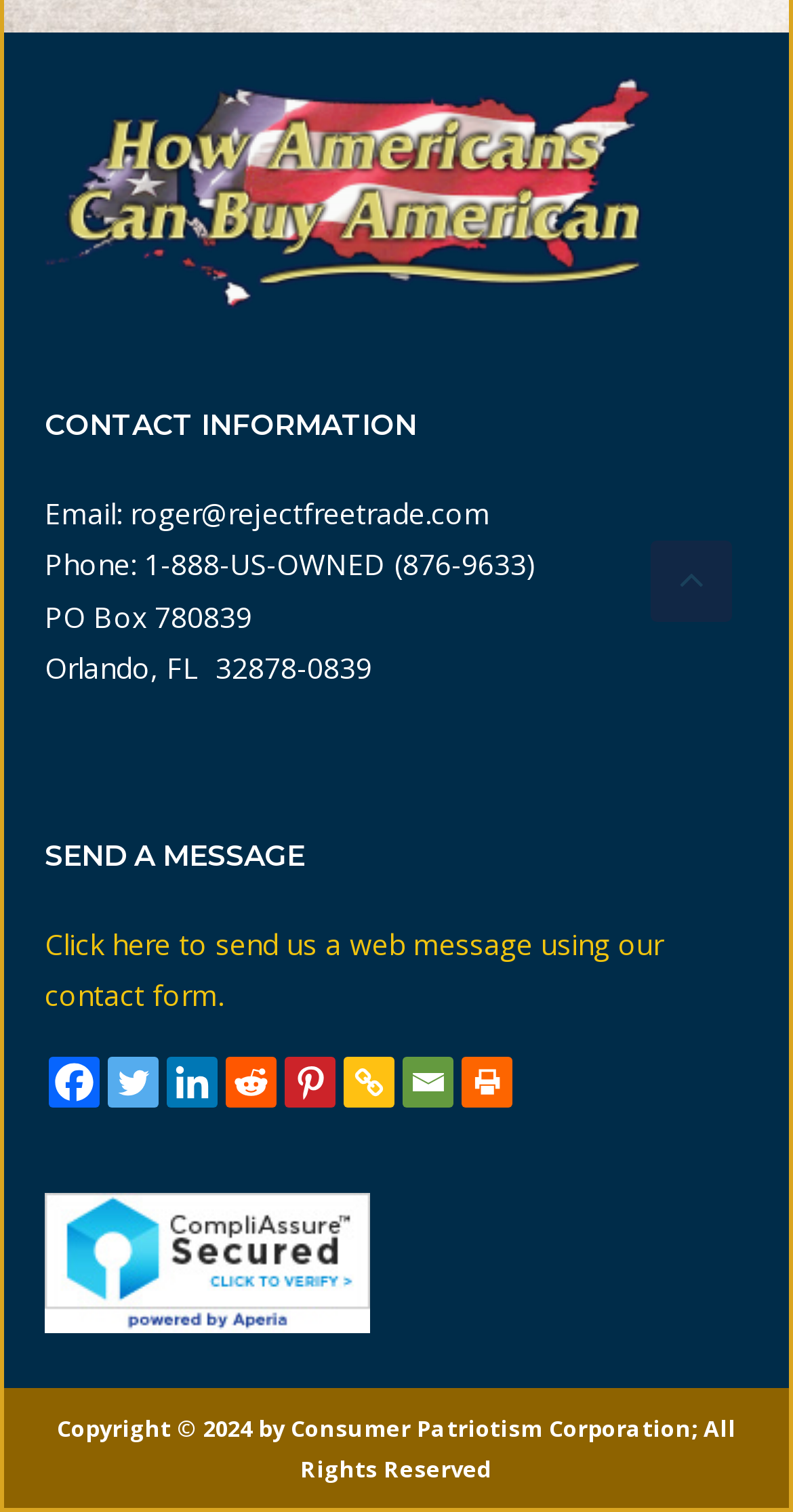Please locate the bounding box coordinates of the element that should be clicked to achieve the given instruction: "Check the CompliAssure SiteSeal".

[0.056, 0.789, 0.467, 0.881]